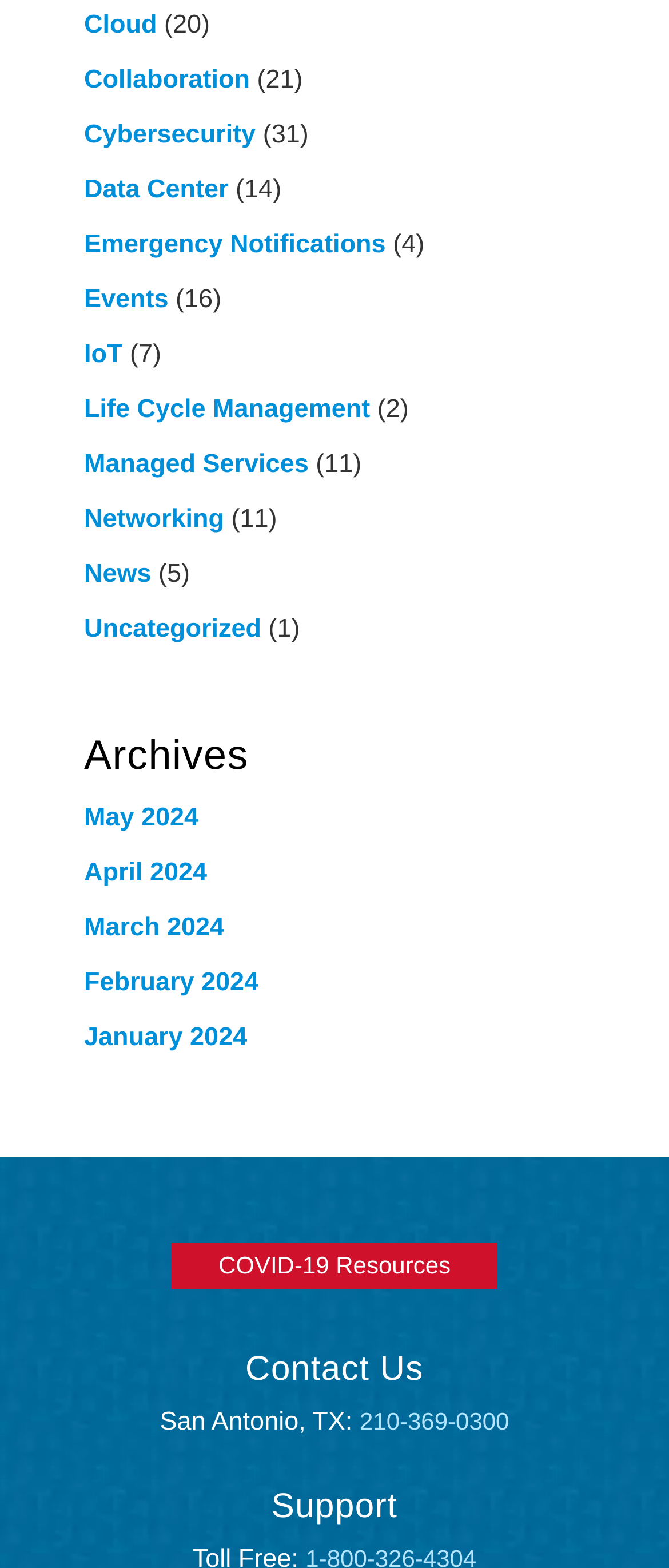Determine the coordinates of the bounding box that should be clicked to complete the instruction: "Visit Cybersecurity page". The coordinates should be represented by four float numbers between 0 and 1: [left, top, right, bottom].

[0.126, 0.077, 0.382, 0.095]